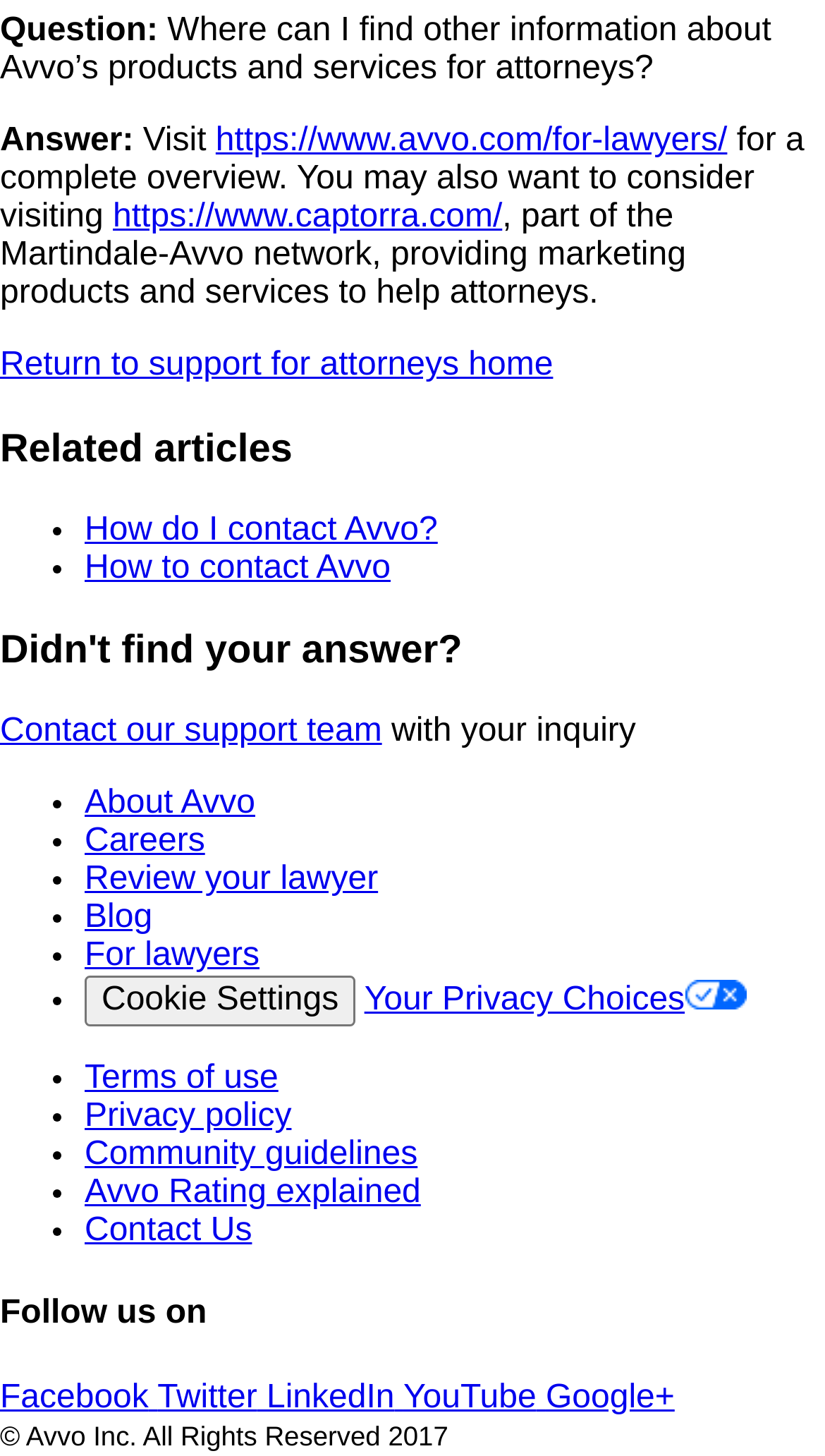Find the bounding box coordinates for the area that must be clicked to perform this action: "Contact our support team".

[0.0, 0.49, 0.463, 0.515]